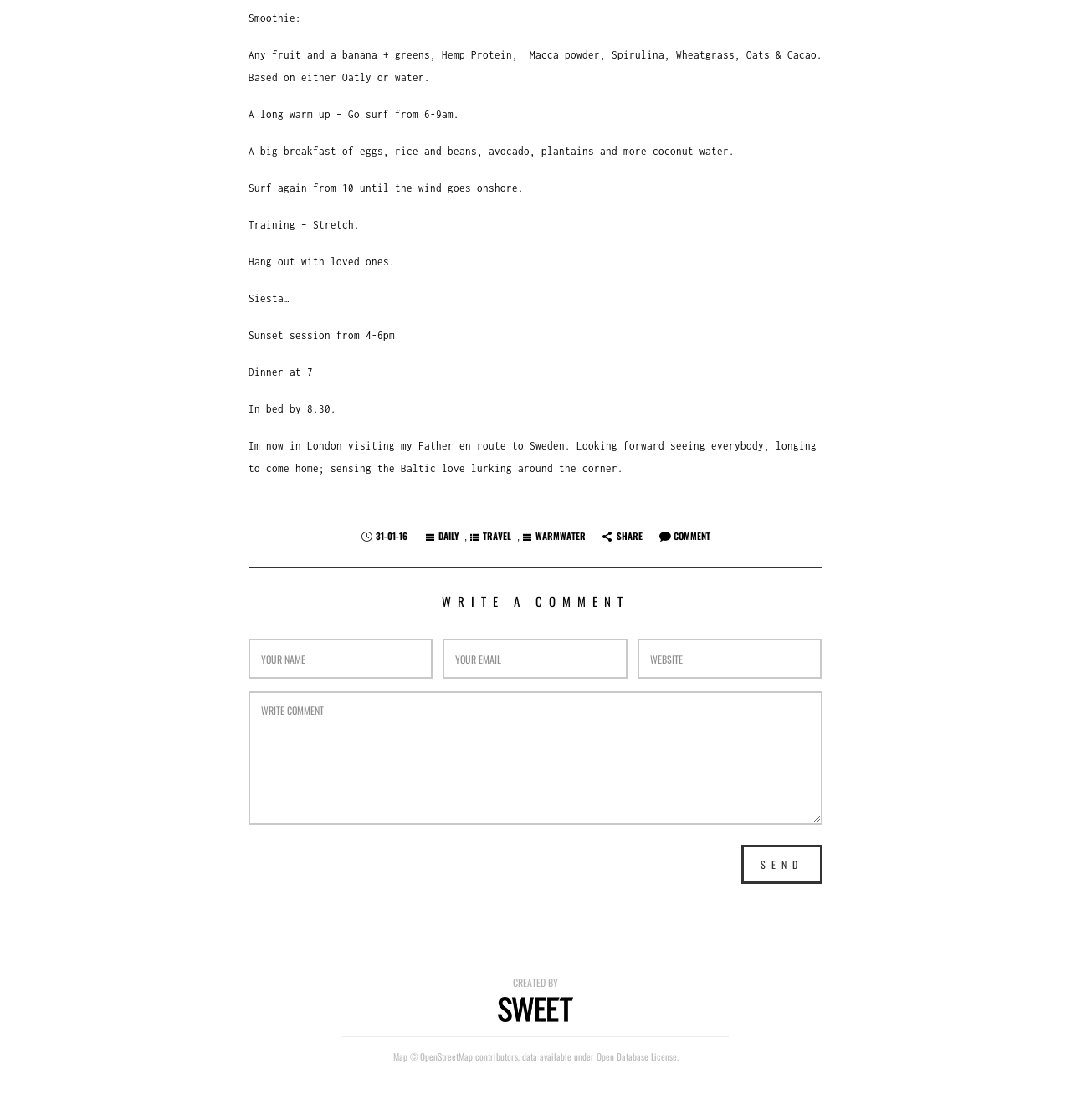Determine the bounding box coordinates for the area that should be clicked to carry out the following instruction: "Click the 'SEND' button".

[0.692, 0.754, 0.768, 0.789]